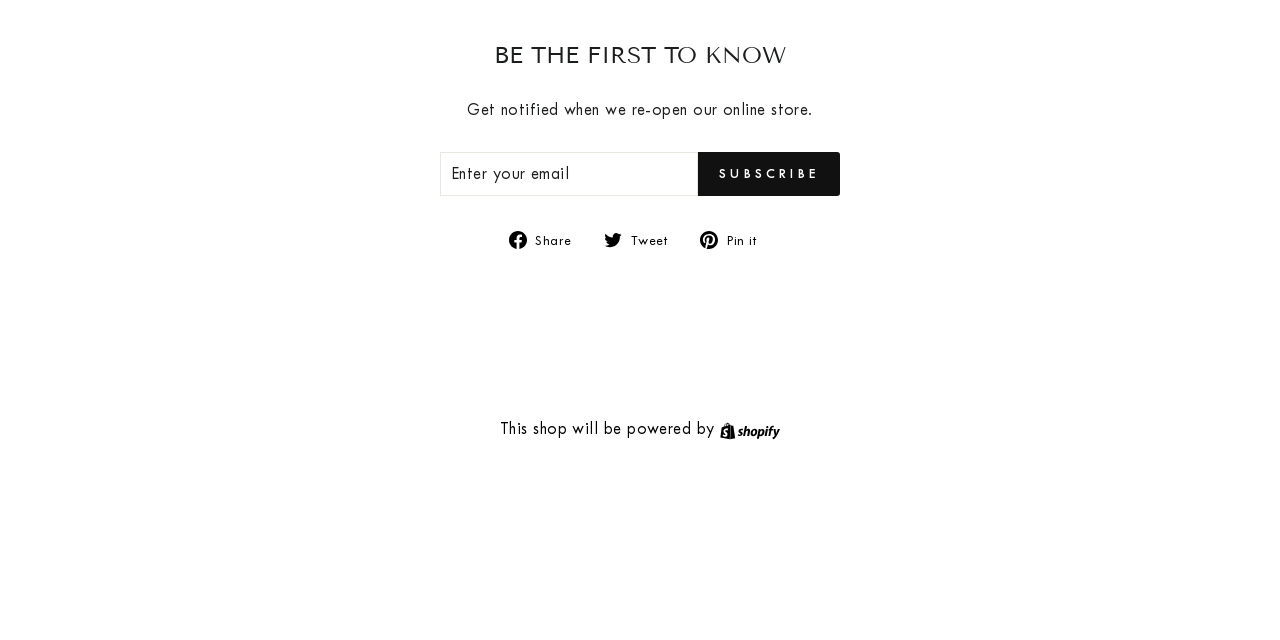Based on the element description "Shopify", predict the bounding box coordinates of the UI element.

[0.563, 0.655, 0.609, 0.685]